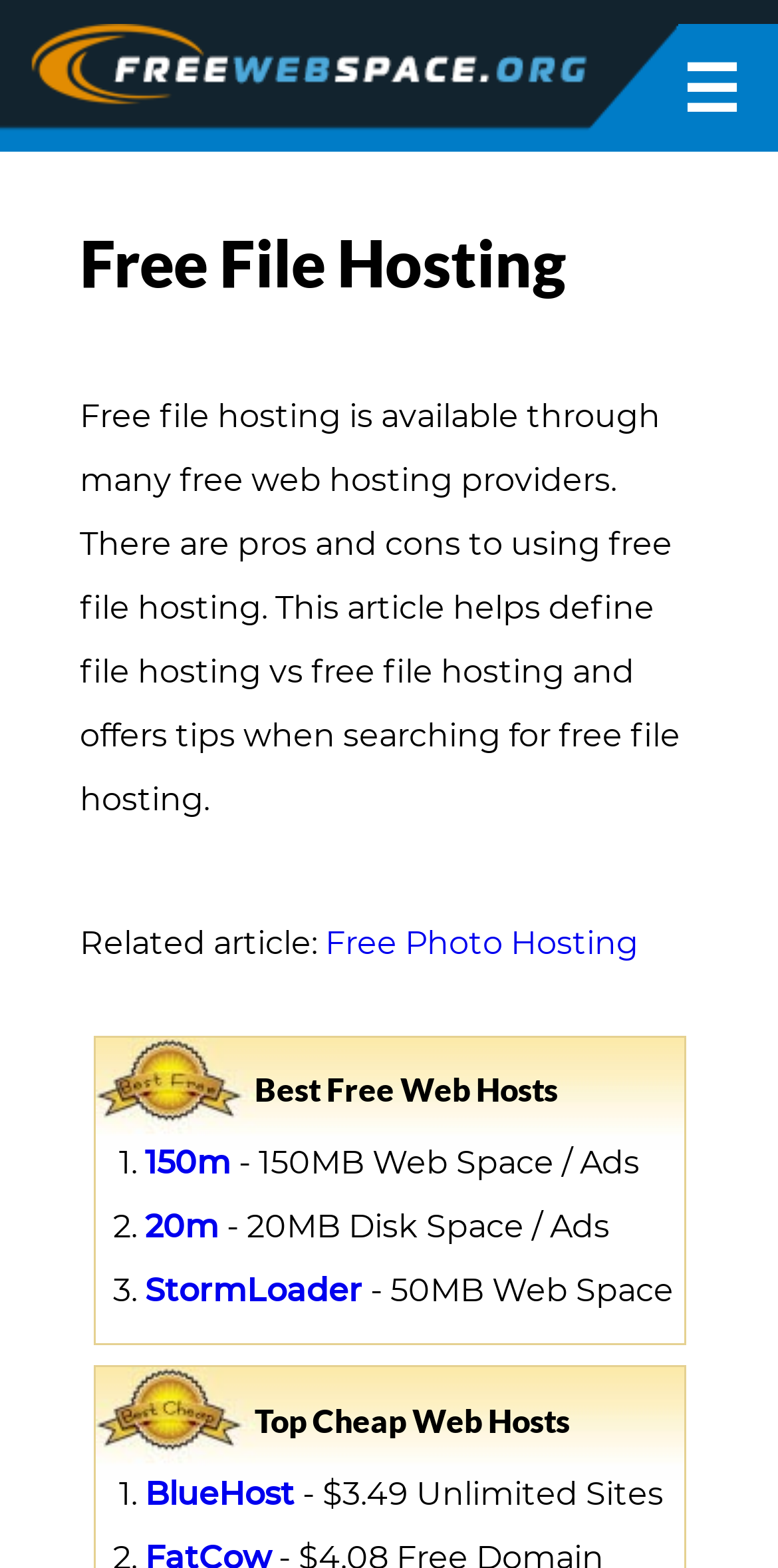How many free file hosting providers are listed?
Using the image as a reference, give an elaborate response to the question.

I counted the number of list markers (1., 2., 3.) under the 'Best Free Web Hosts' heading, which corresponds to the number of free file hosting providers listed.